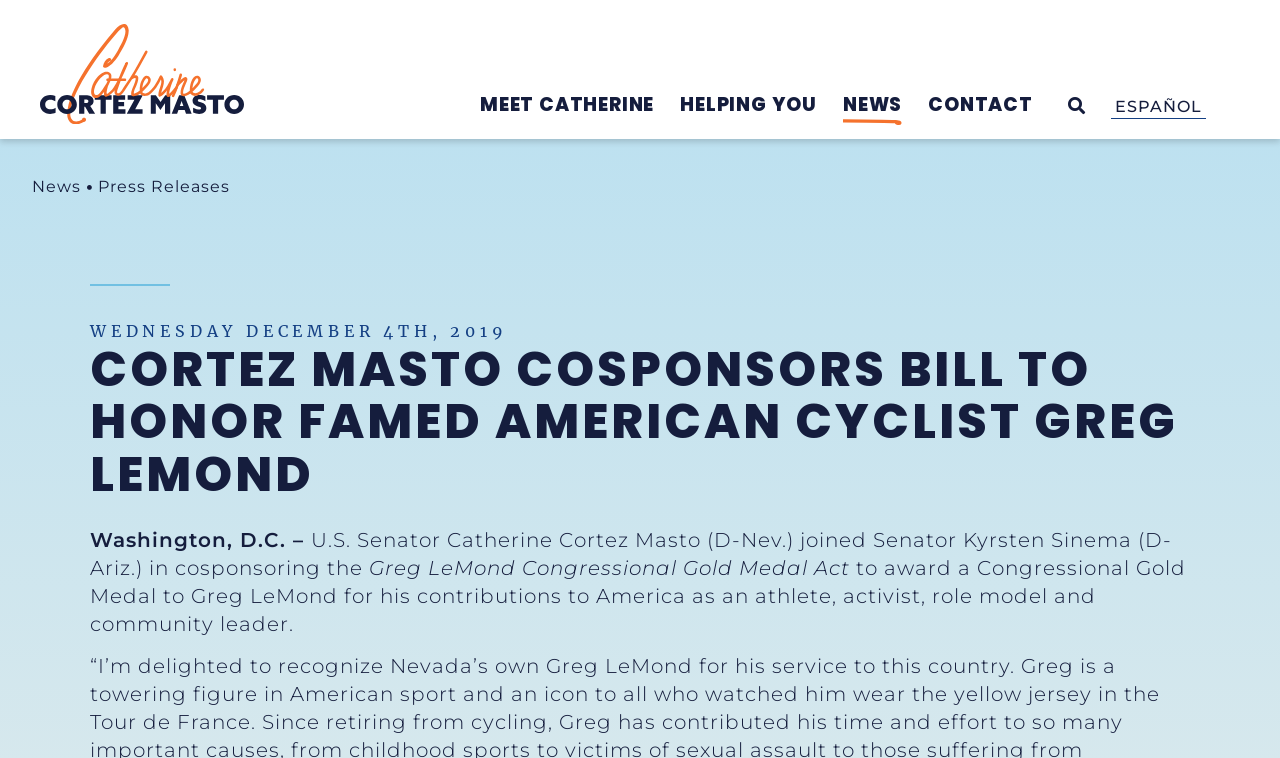Please determine and provide the text content of the webpage's heading.

CORTEZ MASTO COSPONSORS BILL TO HONOR FAMED AMERICAN CYCLIST GREG LEMOND